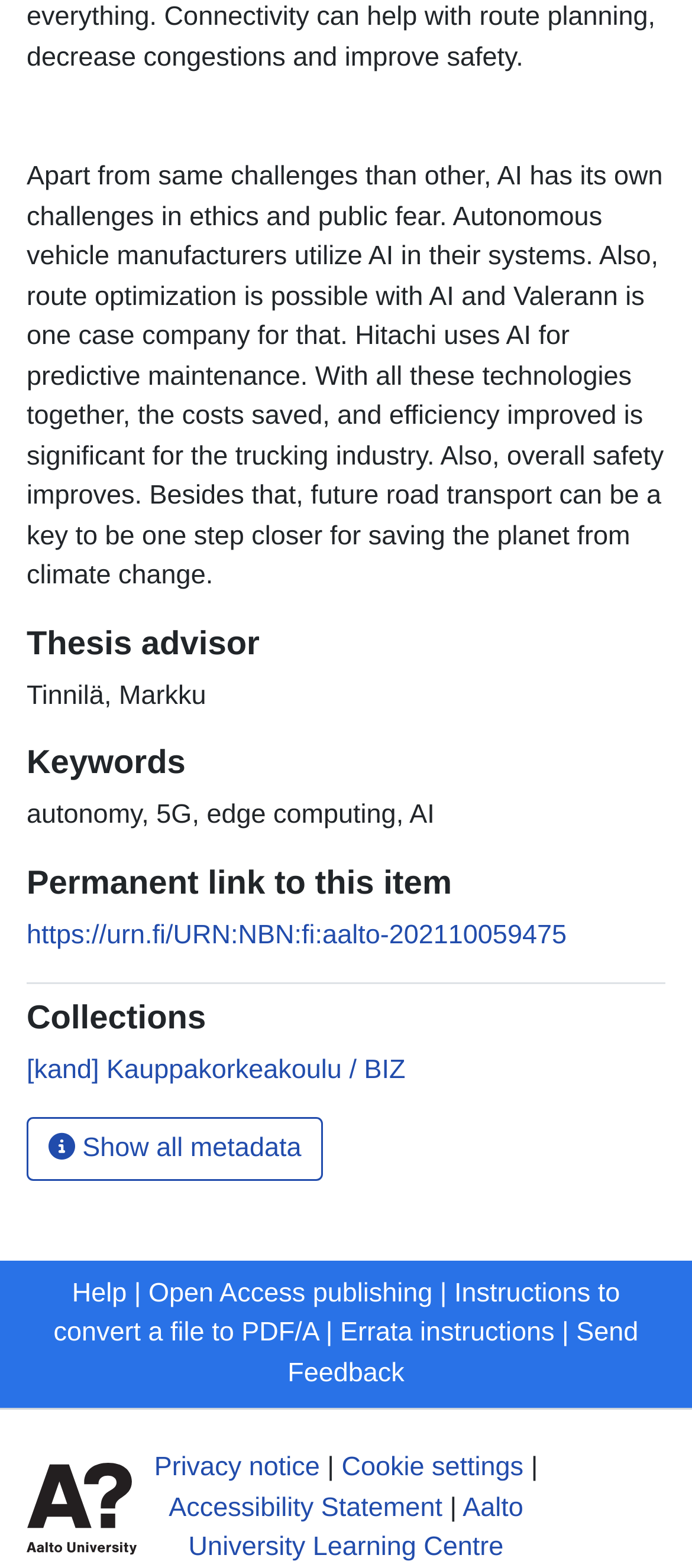Respond with a single word or phrase:
What is the permanent link to this item?

https://urn.fi/URN:NBN:fi:aalto-202110059475